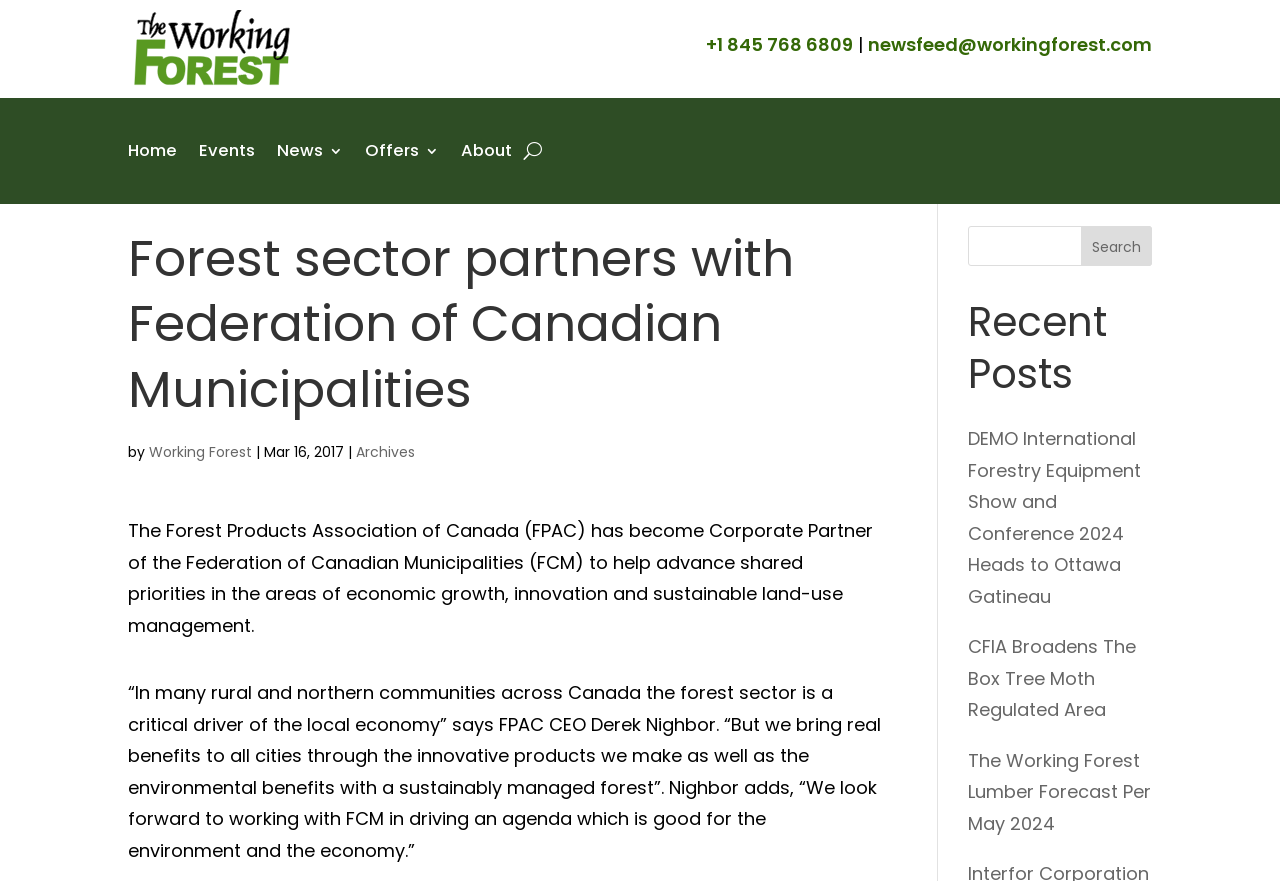How many navigation links are there at the top? Based on the screenshot, please respond with a single word or phrase.

5